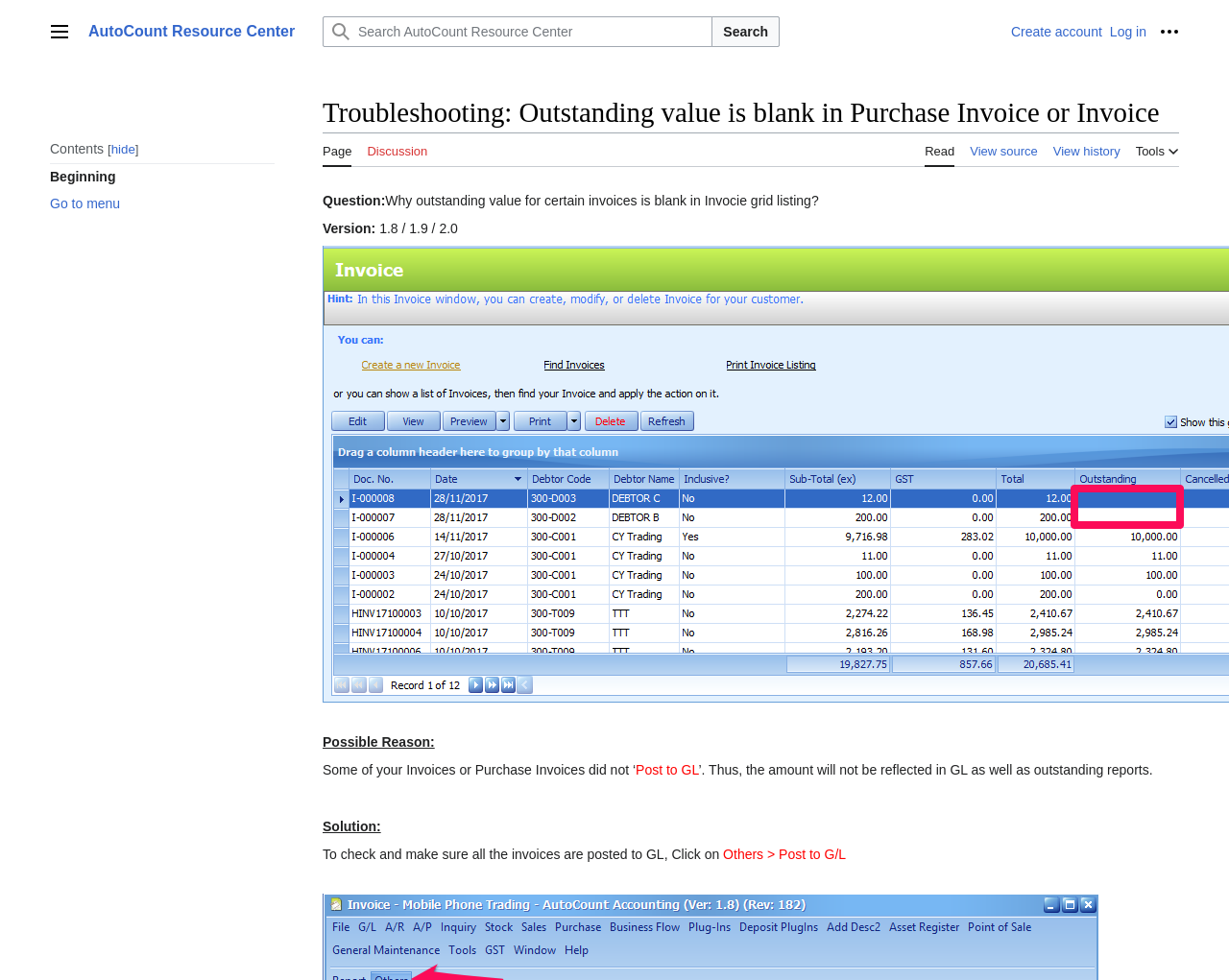Locate the primary heading on the webpage and return its text.

Troubleshooting: Outstanding value is blank in Purchase Invoice or Invoice